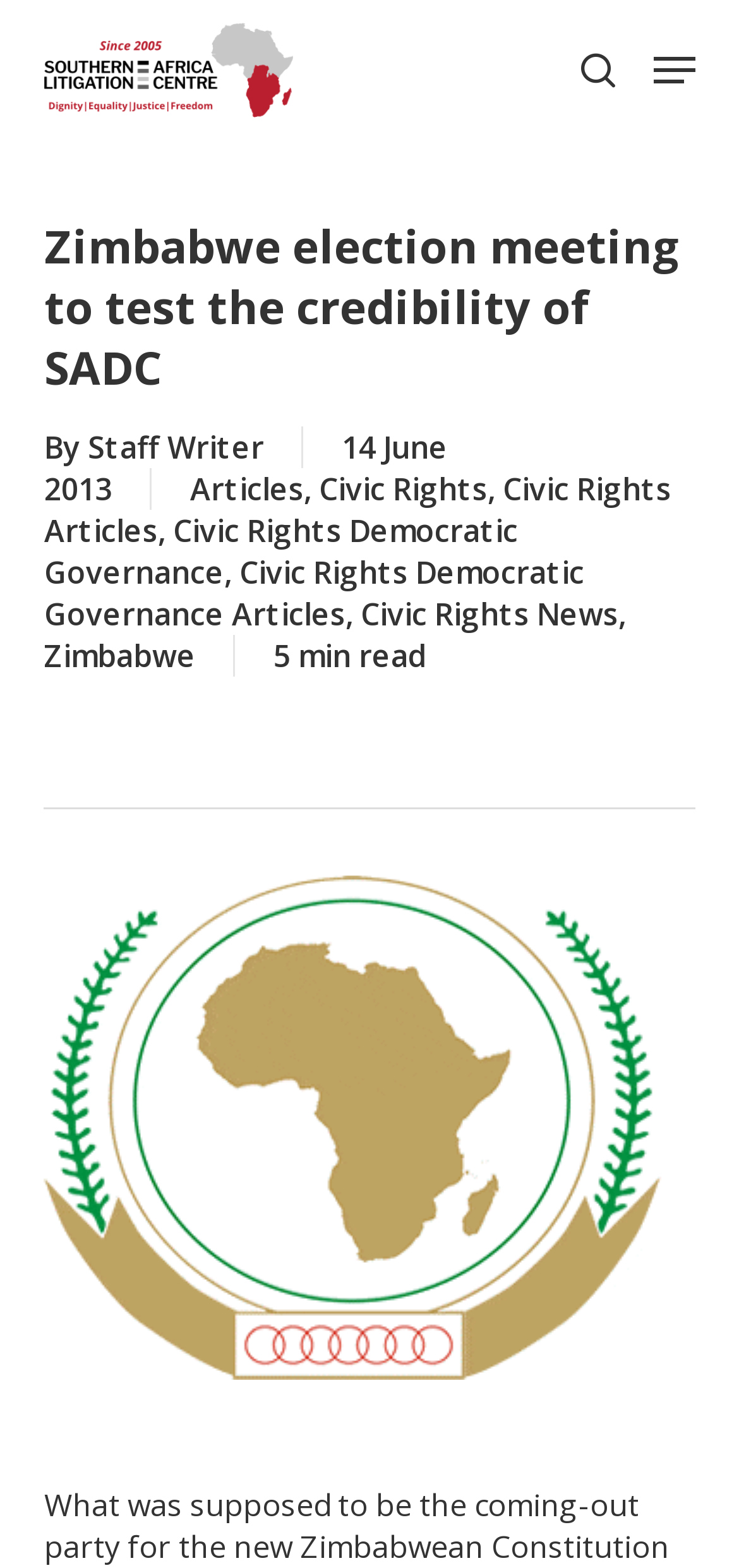Please provide a comprehensive response to the question based on the details in the image: What is the author of the article?

I found the author's name by looking at the text next to the 'By' label, which is 'Staff Writer'.